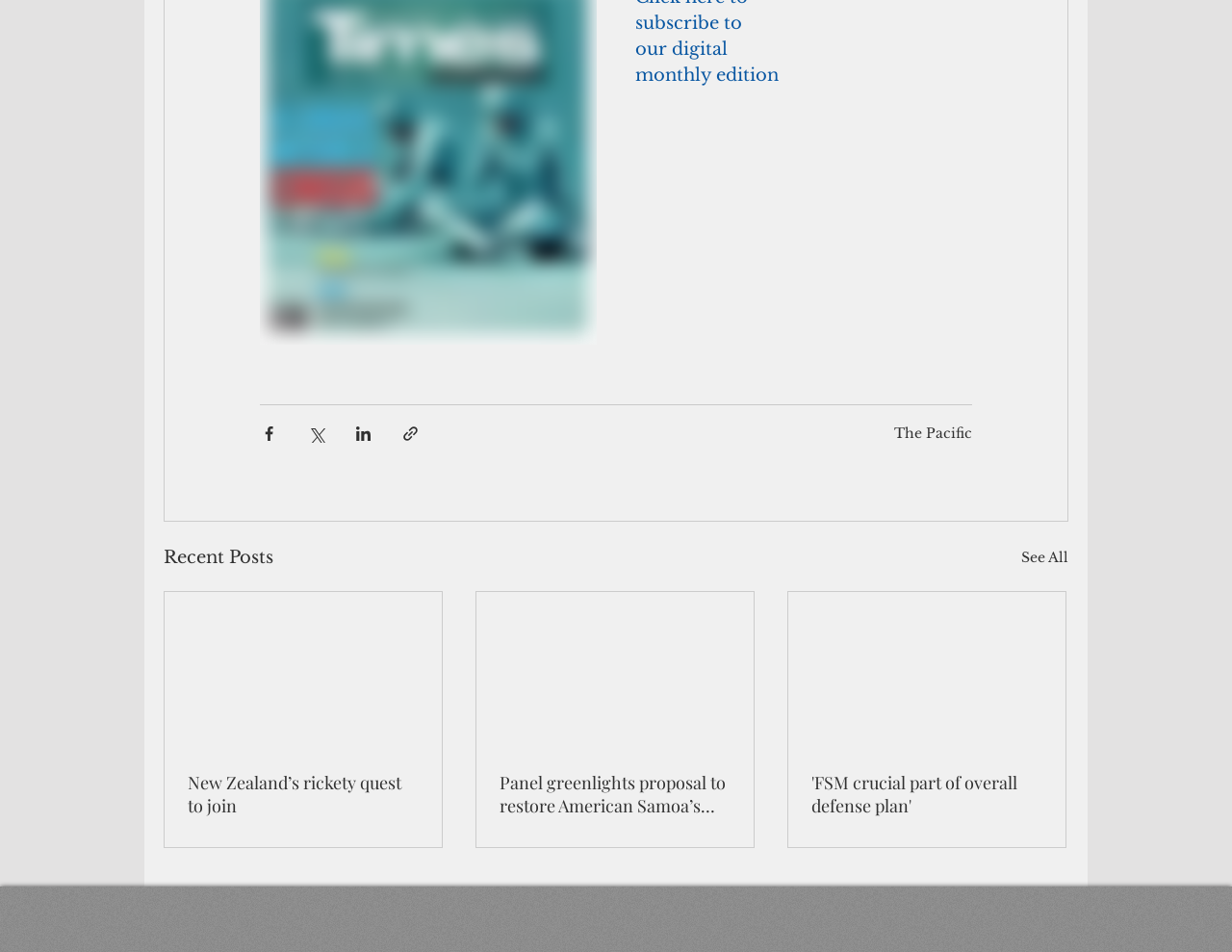Answer this question using a single word or a brief phrase:
What is the purpose of the buttons on the left?

Share